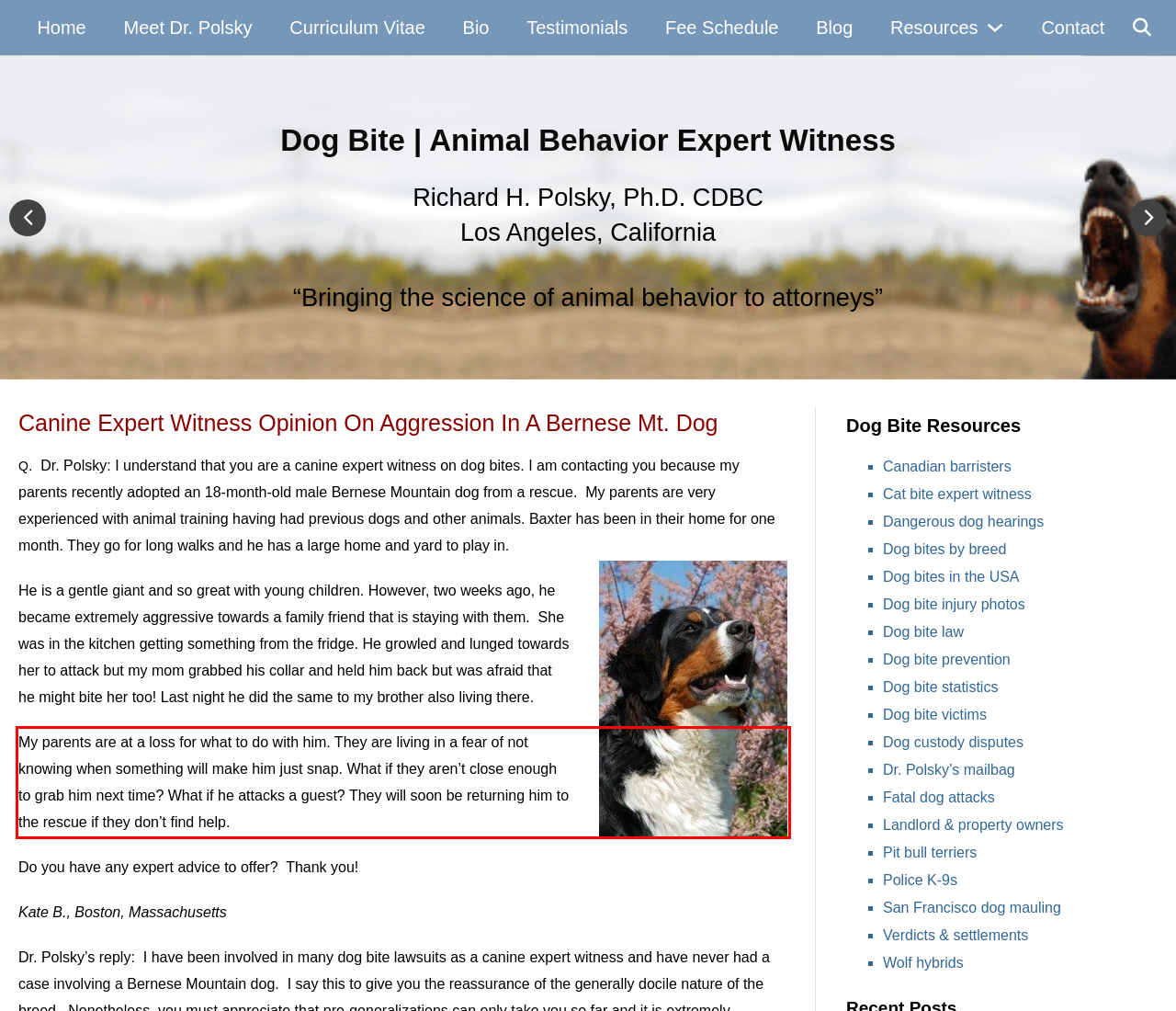Given a screenshot of a webpage, identify the red bounding box and perform OCR to recognize the text within that box.

My parents are at a loss for what to do with him. They are living in a fear of not knowing when something will make him just snap. What if they aren’t close enough to grab him next time? What if he attacks a guest? They will soon be returning him to the rescue if they don’t find help.